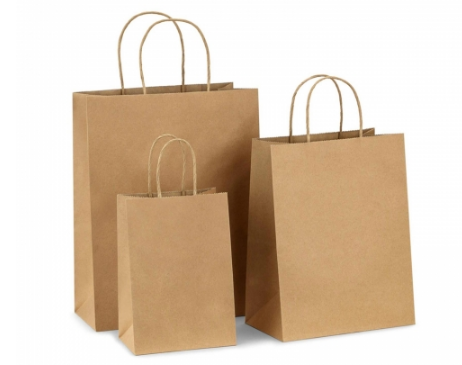Provide a brief response to the question using a single word or phrase: 
What is the color of the bags?

Natural brown